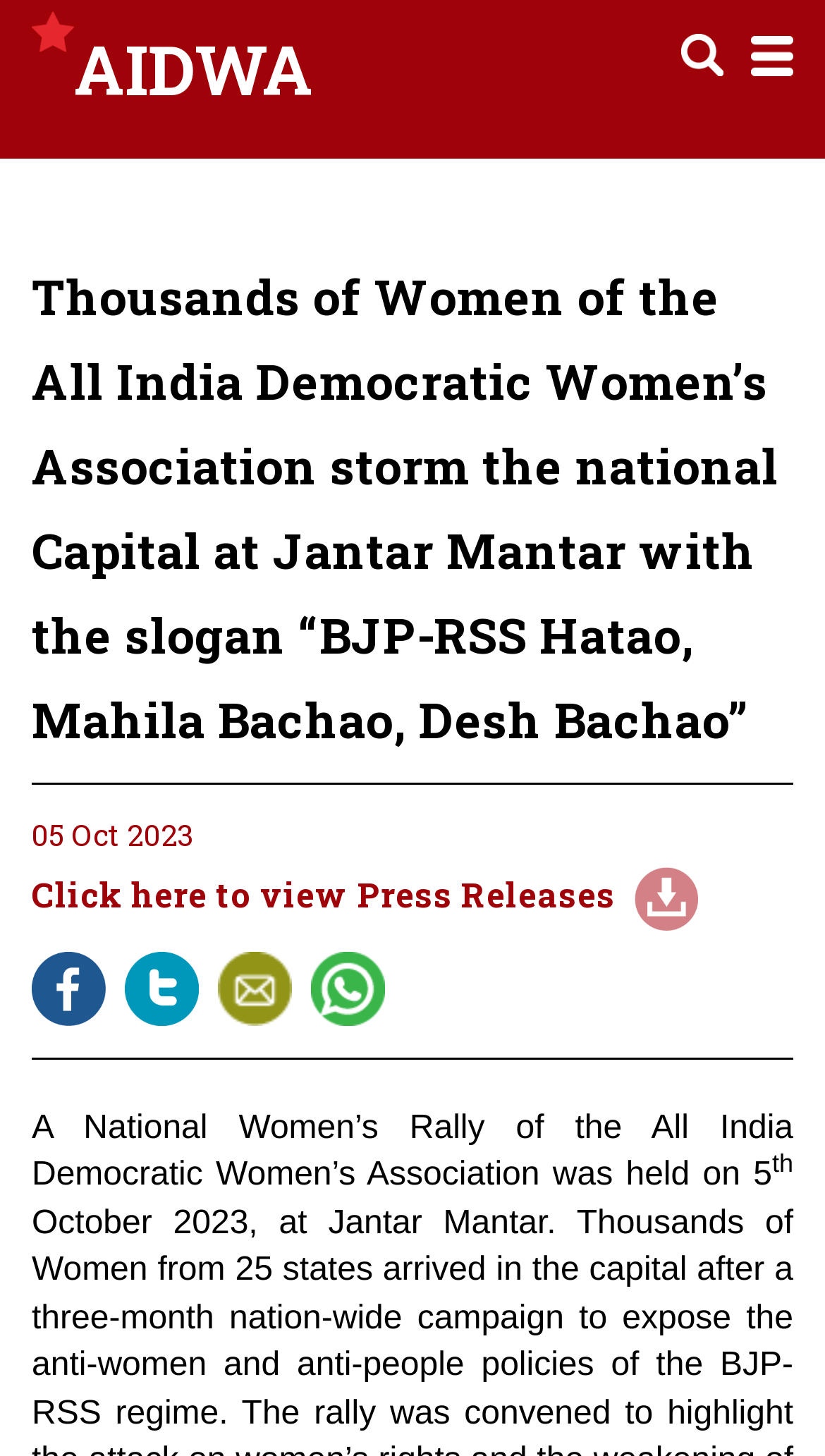Determine the main headline from the webpage and extract its text.

Thousands of Women of the All India Democratic Women’s Association storm the national Capital at Jantar Mantar with the slogan “BJP-RSS Hatao, Mahila Bachao, Desh Bachao”